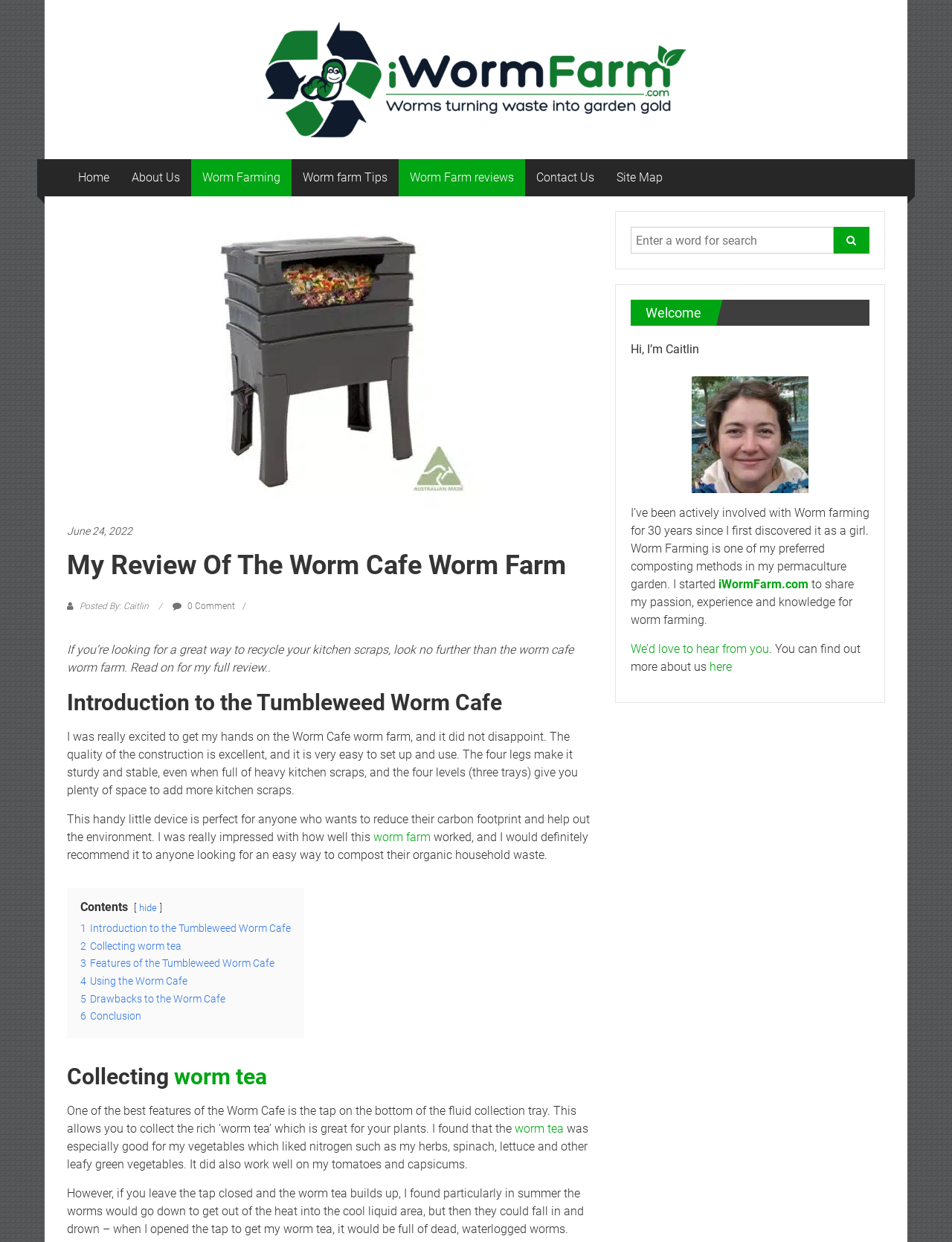Examine the screenshot and answer the question in as much detail as possible: What is the name of the worm farm reviewed?

The name of the worm farm reviewed can be found in the heading 'My Review Of The Worm Cafe Worm Farm' and also in the text 'If you’re looking for a great way to recycle your kitchen scraps, look no further than the Worm Cafe worm farm.'